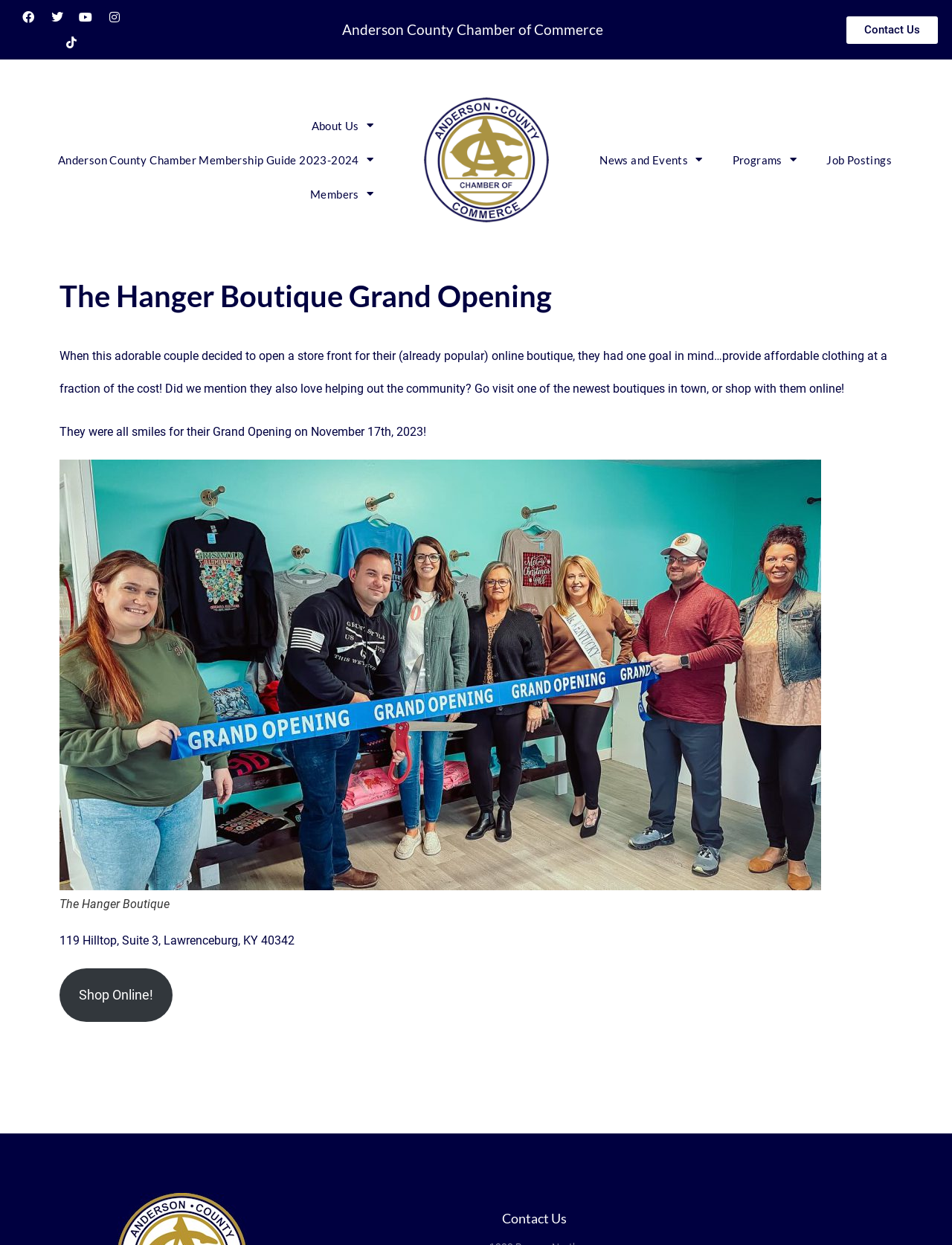Give a concise answer using only one word or phrase for this question:
What is the name of the boutique?

The Hanger Boutique